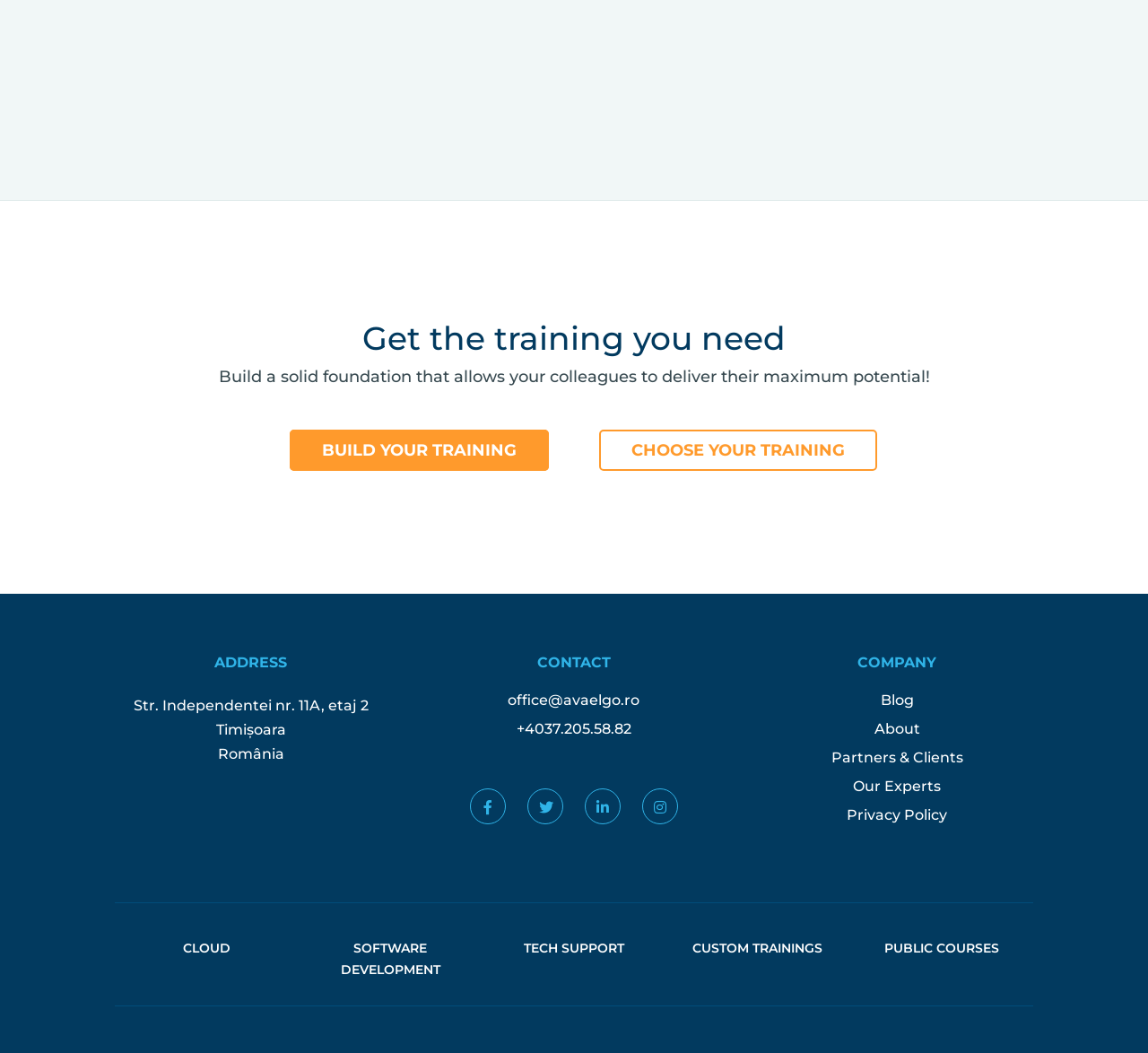What type of training does the company offer?
Kindly answer the question with as much detail as you can.

I found the types of training offered by the company by looking at the links at the bottom of the webpage. The links are labeled as 'CLOUD', 'SOFTWARE DEVELOPMENT', 'TECH SUPPORT', 'CUSTOM TRAININGS', and 'PUBLIC COURSES'.